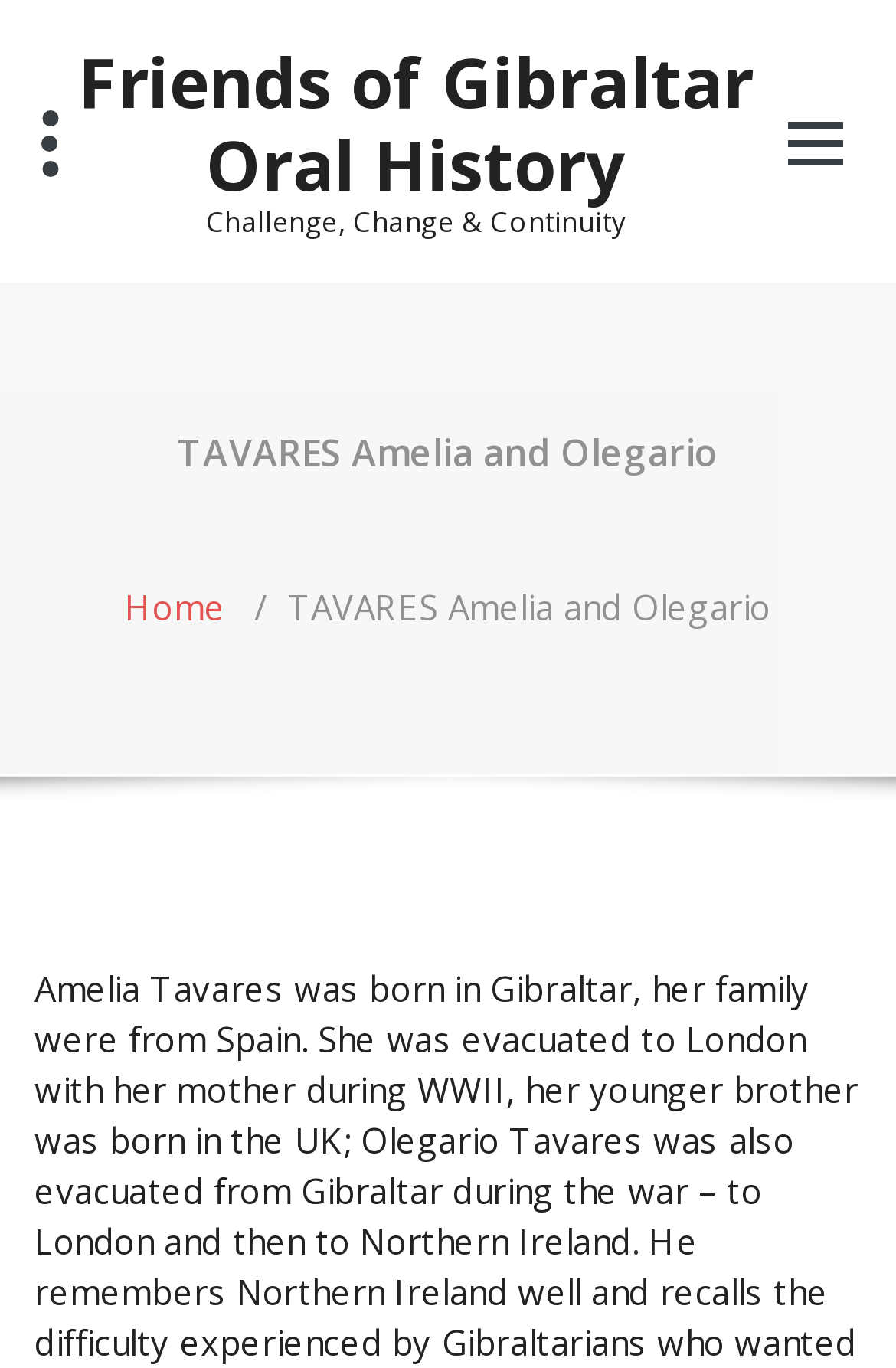Please give a one-word or short phrase response to the following question: 
What is the theme of the webpage?

Oral History